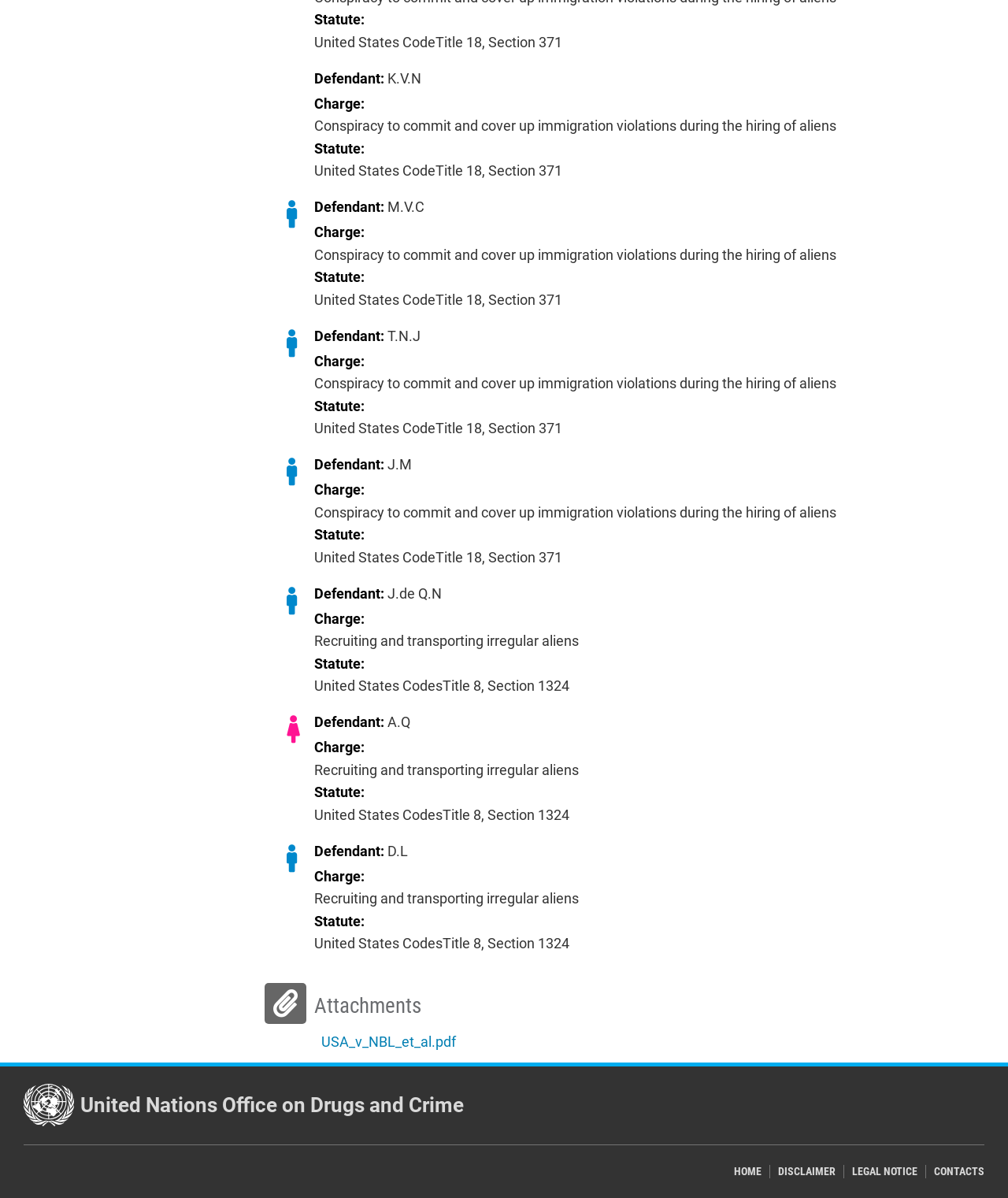How many defendants are listed on the page?
Refer to the image and provide a thorough answer to the question.

I counted the number of defendants by looking at the repeated pattern of 'Defendant:' followed by a name. I found 7 instances of this pattern, which means there are 7 defendants listed on the page.